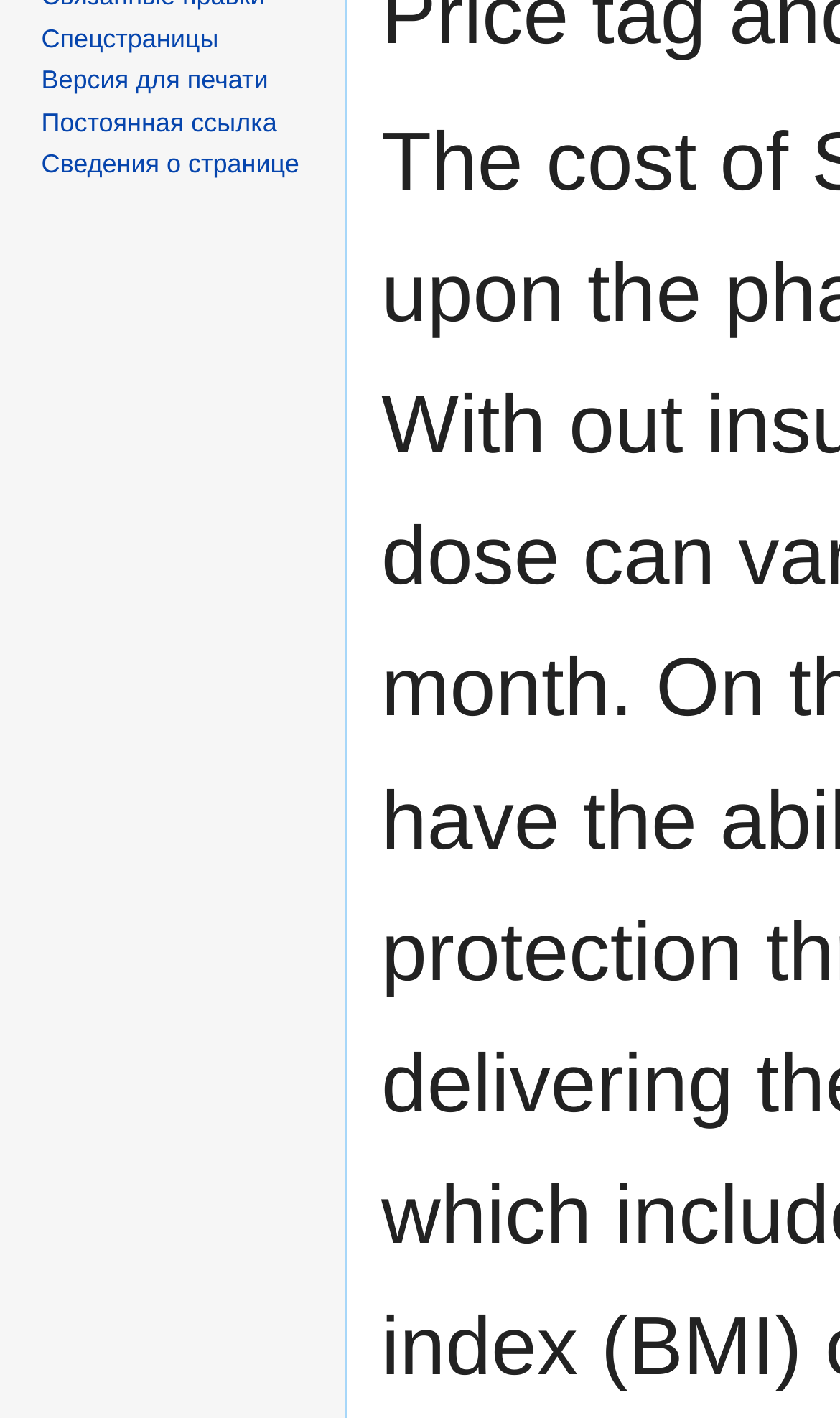Refer to the element description Постоянная ссылка and identify the corresponding bounding box in the screenshot. Format the coordinates as (top-left x, top-left y, bottom-right x, bottom-right y) with values in the range of 0 to 1.

[0.049, 0.075, 0.33, 0.097]